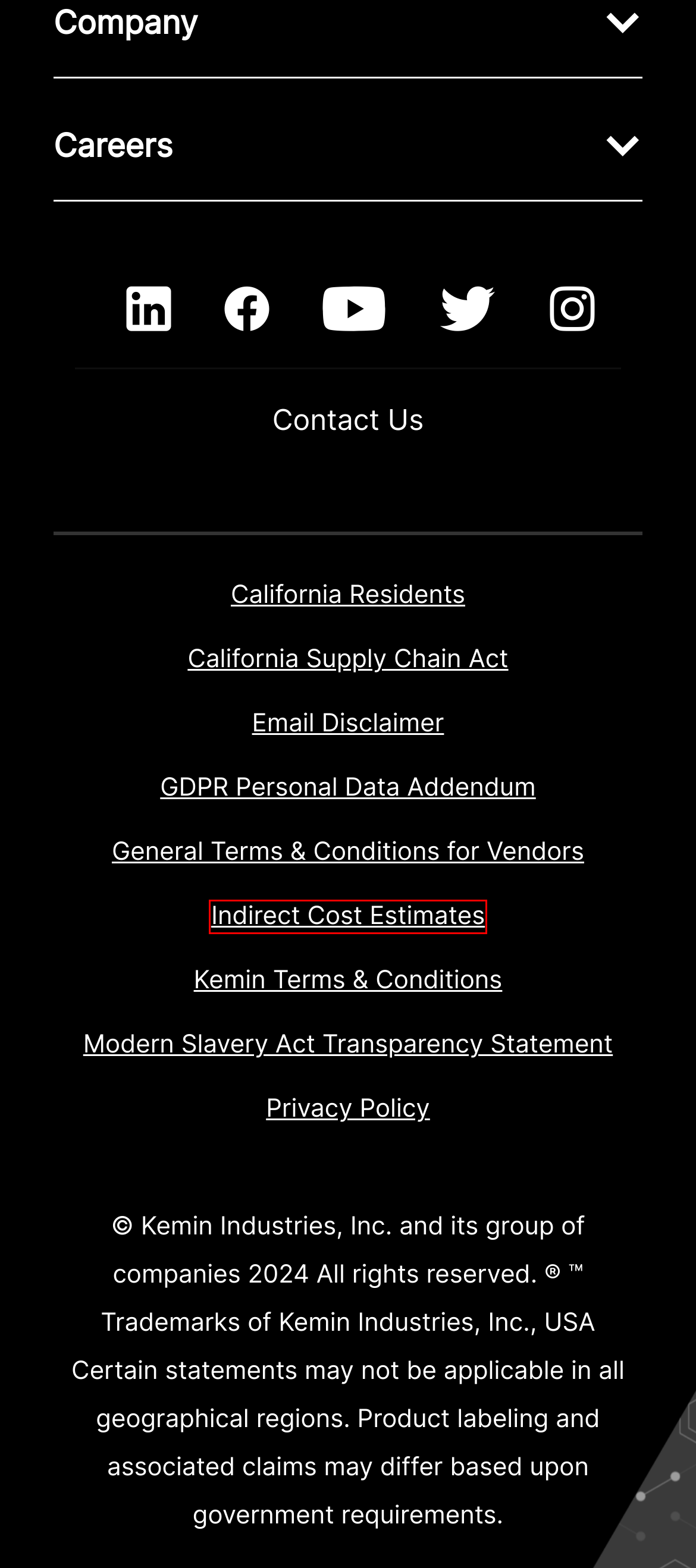Observe the screenshot of a webpage with a red bounding box highlighting an element. Choose the webpage description that accurately reflects the new page after the element within the bounding box is clicked. Here are the candidates:
A. Email Disclaimer Notice to Recipient | Kemin Industries
B. Contact Us | Kemin Industries USA & Global Contacts
C. Indirect Cost Estimates | Kemin Industries USA
D. Terms & Conditions | Kemin Industries USA
E. General Terms and Conditions | Kemin Industries USA
F. GDPR Personal Data Addendum | Kemin Industries USA
G. California Consumer Privacy Act | Kemin Industries USA
H. Modern Slavery Act Transparency Statement | Kemin USA

C